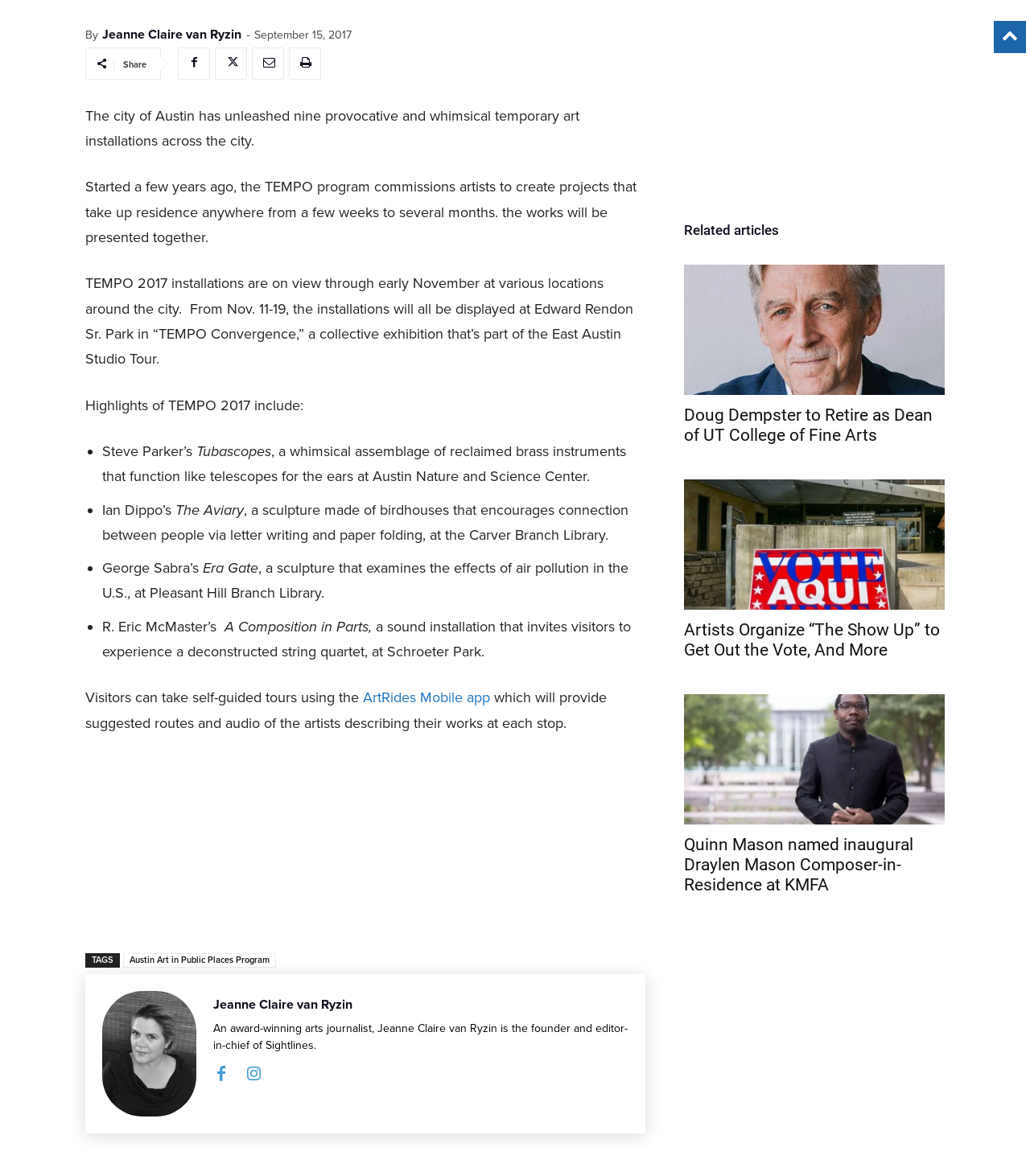Determine the bounding box for the described HTML element: "parent_node: Jeanne Claire van Ryzin". Ensure the coordinates are four float numbers between 0 and 1 in the format [left, top, right, bottom].

[0.099, 0.843, 0.191, 0.95]